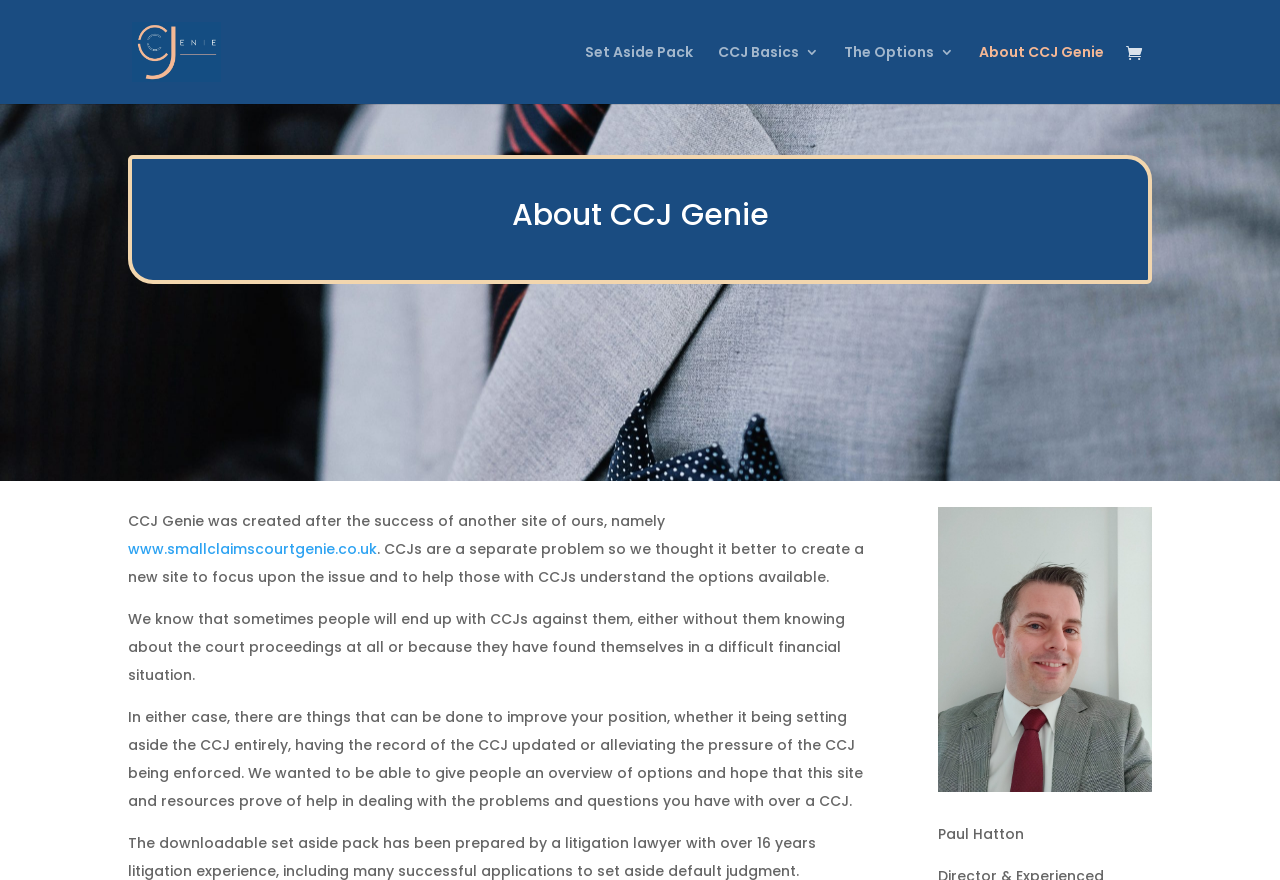Answer the question in one word or a short phrase:
How many links are available in the top navigation menu?

4